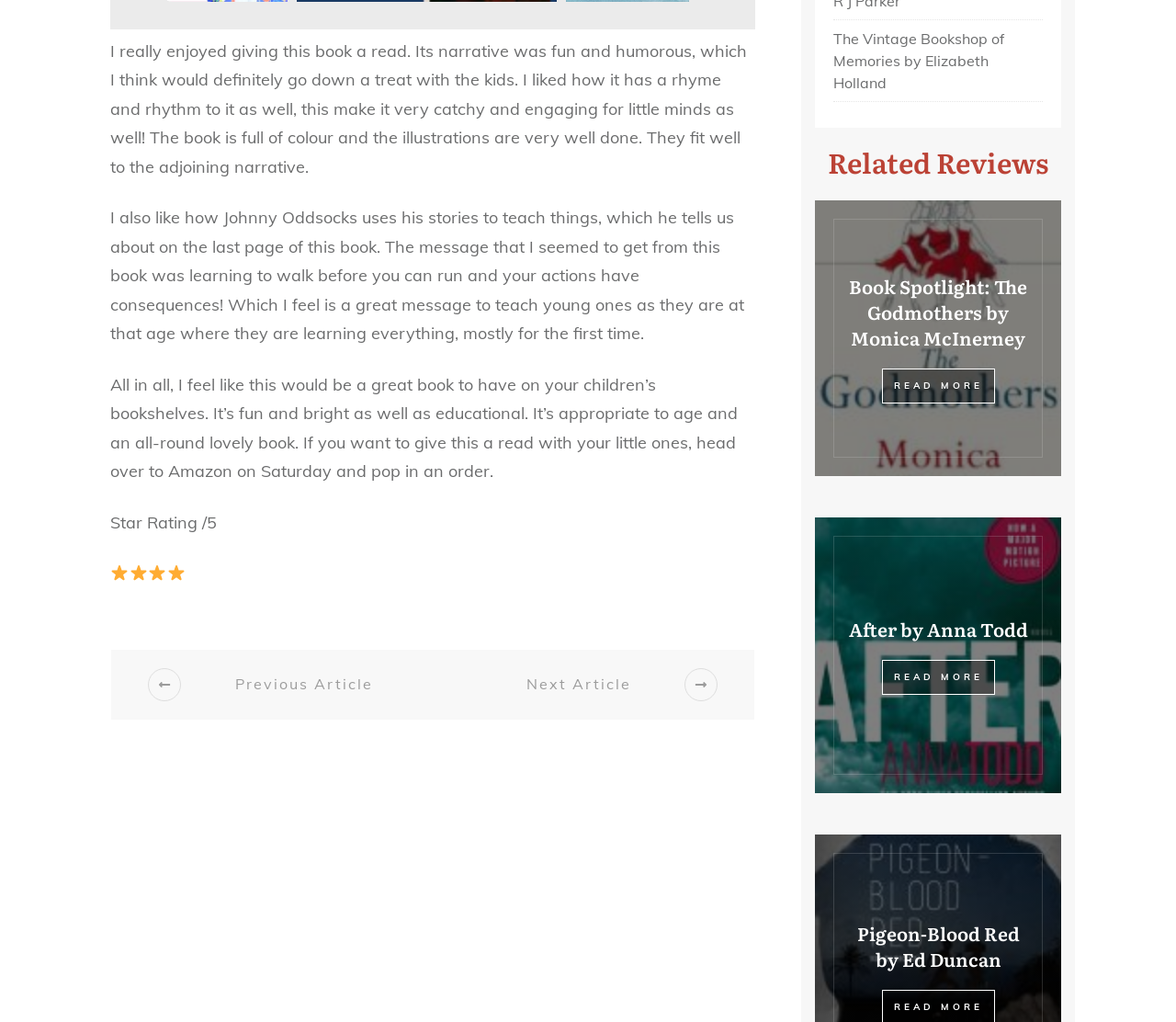Please predict the bounding box coordinates of the element's region where a click is necessary to complete the following instruction: "Click the 'Books Worth Reading: Sponsored' link". The coordinates should be represented by four float numbers between 0 and 1, i.e., [left, top, right, bottom].

[0.094, 0.135, 0.642, 0.189]